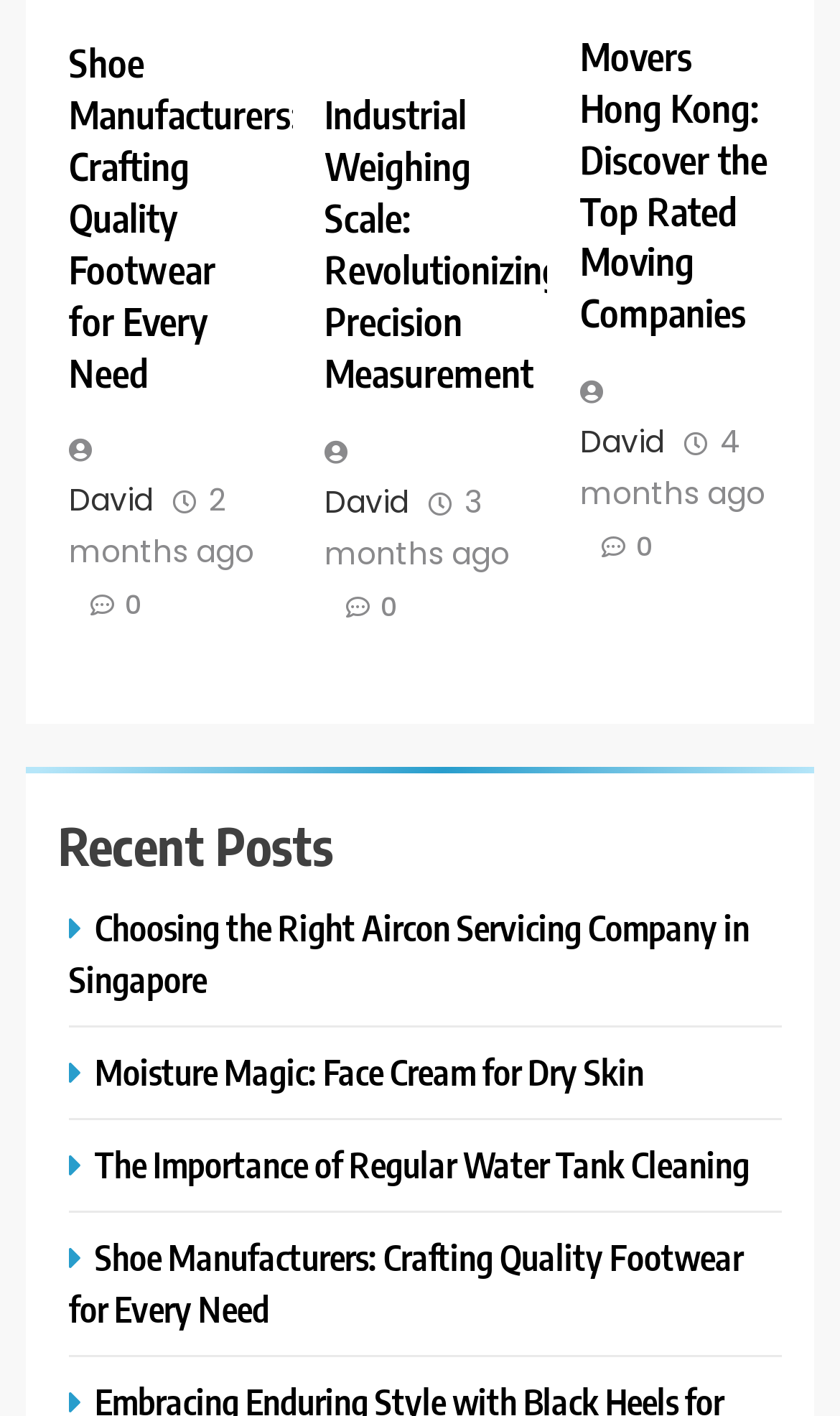Identify the bounding box coordinates of the area that should be clicked in order to complete the given instruction: "Check out the recent post about aircon servicing company". The bounding box coordinates should be four float numbers between 0 and 1, i.e., [left, top, right, bottom].

[0.082, 0.638, 0.892, 0.707]